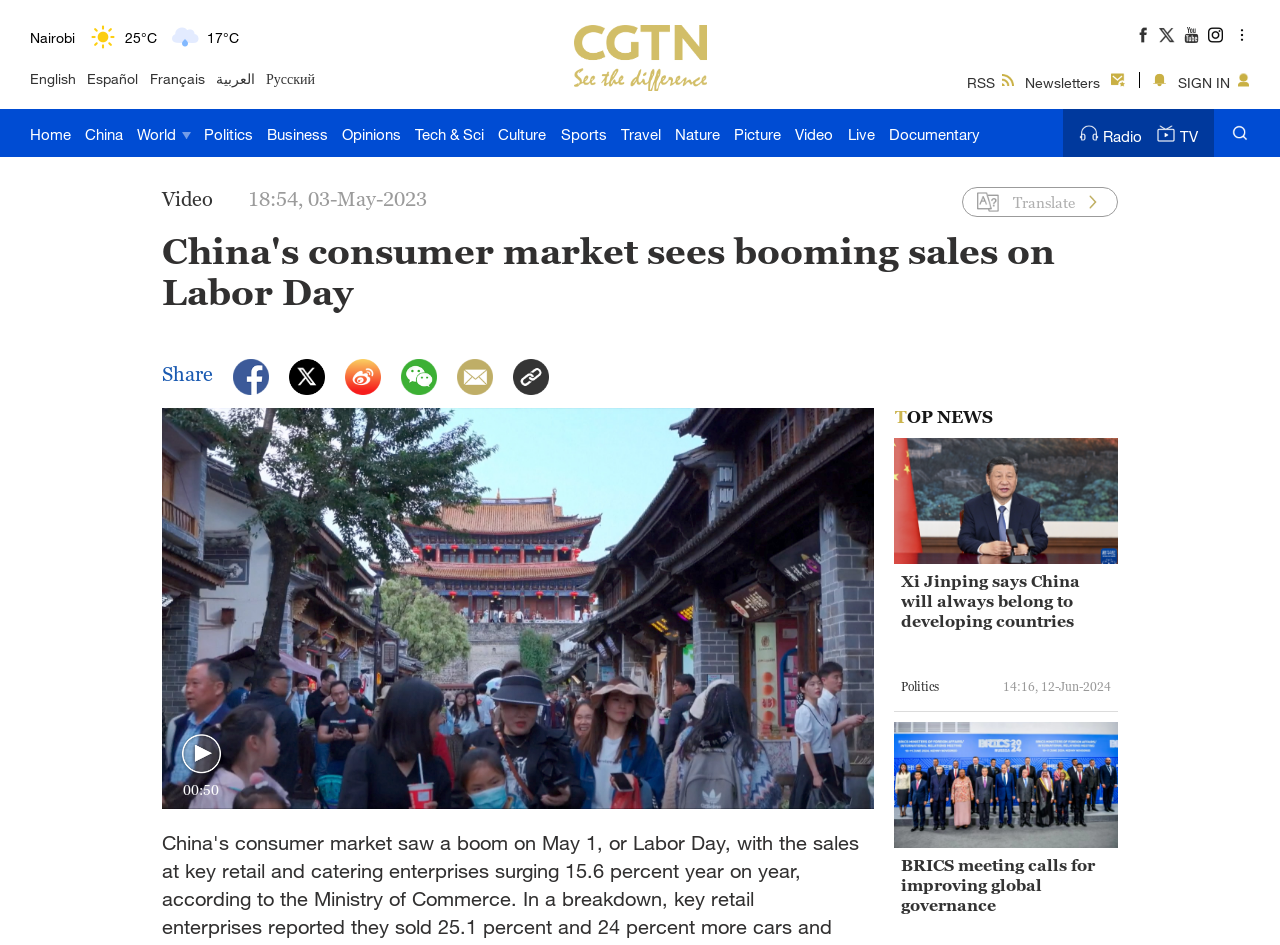What is the category of news listed after 'World'?
Using the image, answer in one word or phrase.

Politics